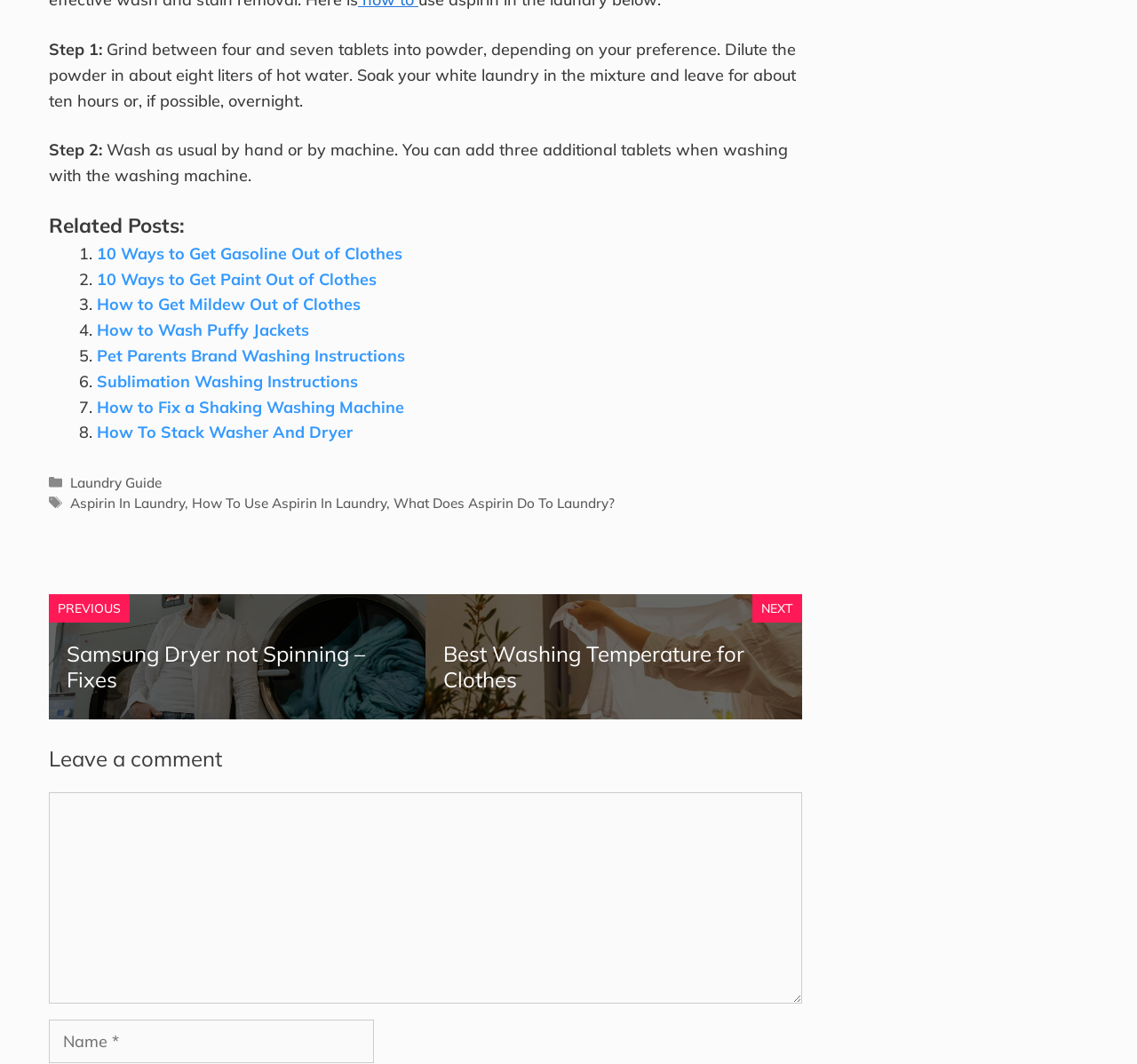What is the purpose of adding aspirin to laundry? Based on the image, give a response in one word or a short phrase.

Not specified